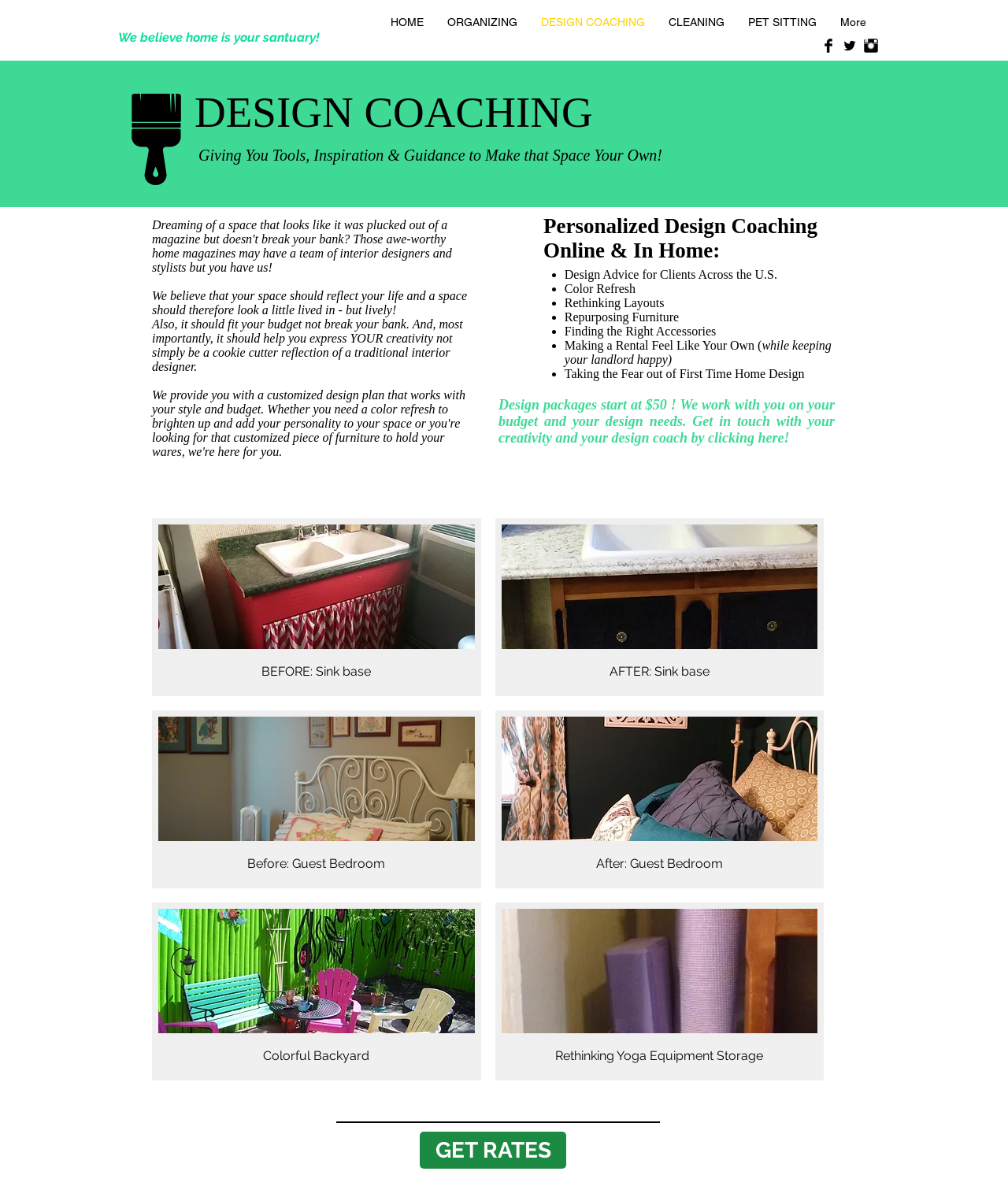What social media platforms does Homebody Home and Pet Care have a presence on?
Please look at the screenshot and answer in one word or a short phrase.

Facebook, Twitter, Instagram